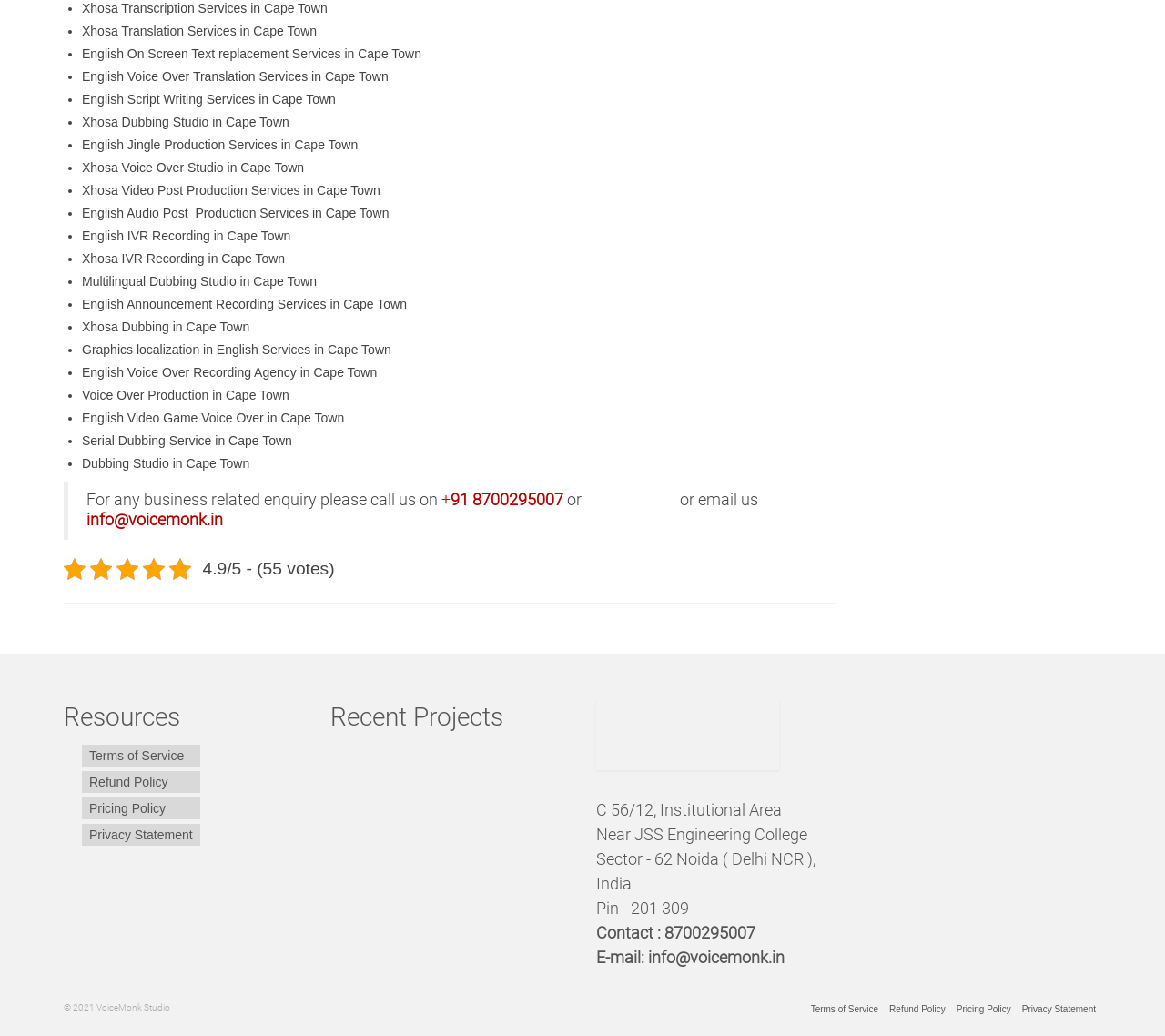Please specify the bounding box coordinates of the element that should be clicked to execute the given instruction: 'View VoiceMonk Studio image'. Ensure the coordinates are four float numbers between 0 and 1, expressed as [left, top, right, bottom].

[0.512, 0.675, 0.669, 0.743]